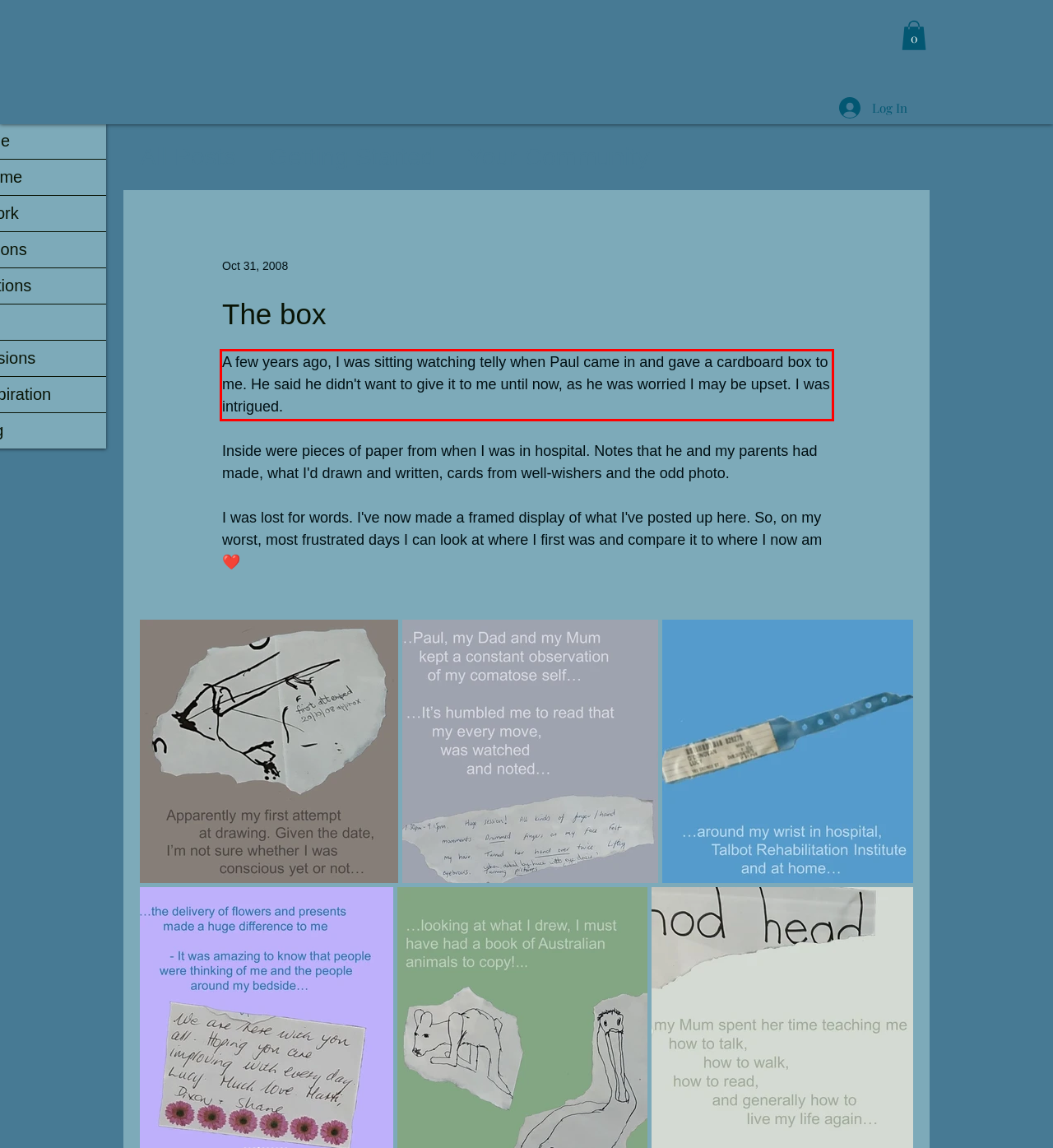Identify the text within the red bounding box on the webpage screenshot and generate the extracted text content.

A few years ago, I was sitting watching telly when Paul came in and gave a cardboard box to me. He said he didn't want to give it to me until now, as he was worried I may be upset. I was intrigued.